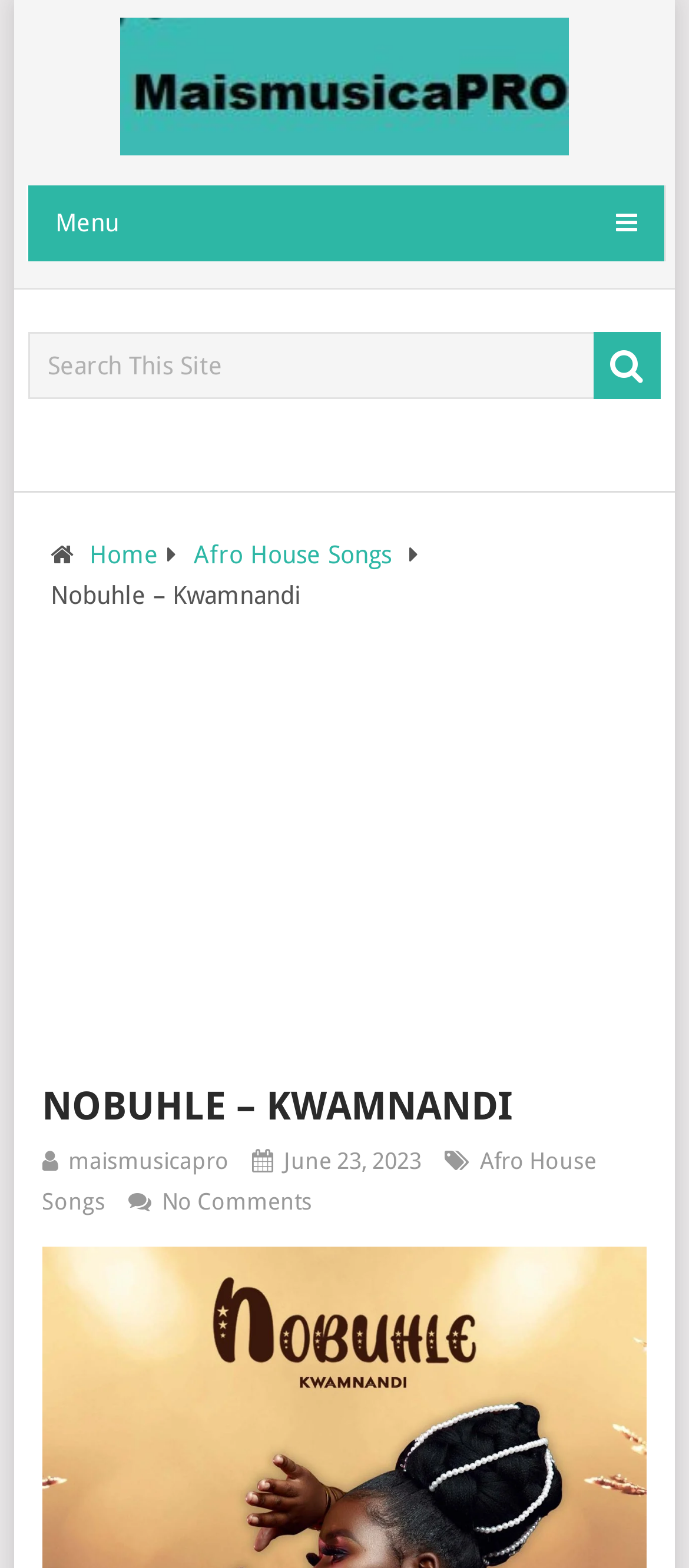Determine the bounding box coordinates for the region that must be clicked to execute the following instruction: "Click on the No Comments link".

[0.235, 0.758, 0.453, 0.775]